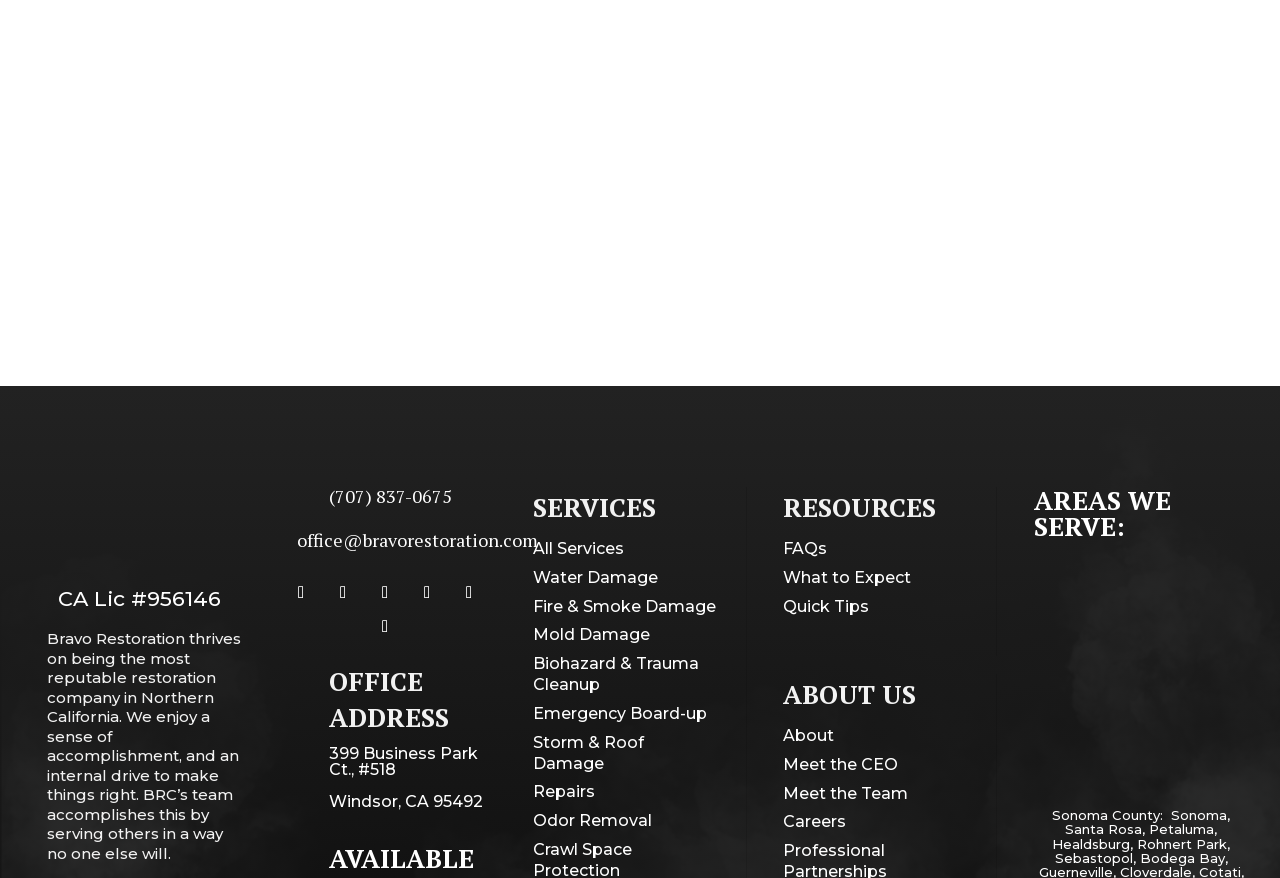What is the company's license number?
Please respond to the question with as much detail as possible.

The company's license number is mentioned in the StaticText element with the text 'CA Lic #956146' located at the top of the webpage.